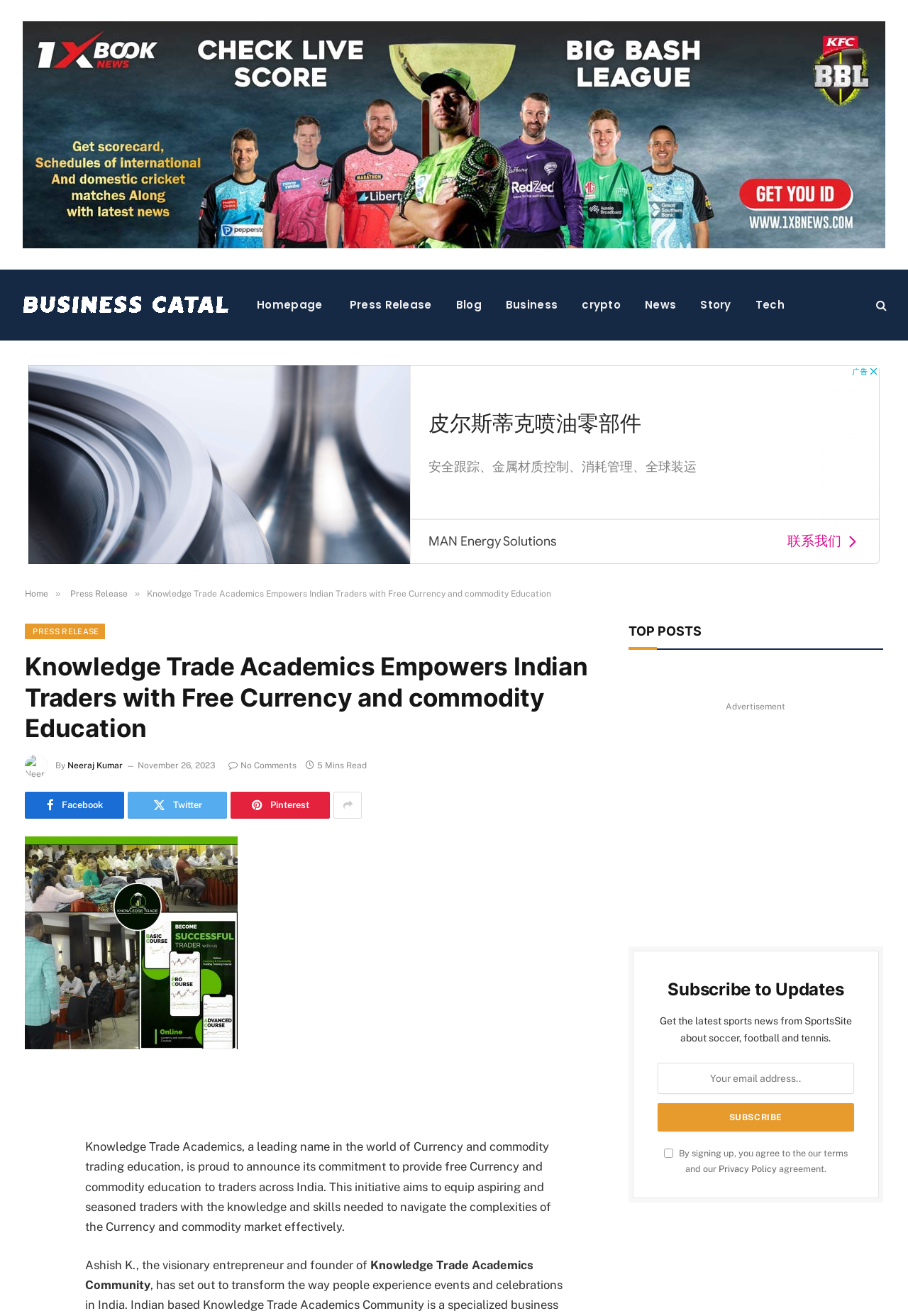Provide a comprehensive caption for the webpage.

The webpage appears to be a news article or press release from Knowledge Trade Academics, a leading name in currency and commodity trading education. At the top of the page, there is a logo and a navigation menu with links to the homepage, press releases, blog, business, crypto, news, story, and tech sections.

Below the navigation menu, there is a large heading that reads "Knowledge Trade Academics Empowers Indian Traders with Free Currency and commodity Education." This is followed by a subheading and an image of a person, Neeraj Kumar, who is likely the author of the article.

The main content of the article is a lengthy paragraph that describes Knowledge Trade Academics' commitment to providing free currency and commodity education to traders across India. The article also mentions Ashish K., the founder of Knowledge Trade Academics, and his vision for the community.

To the right of the main content, there is a sidebar with links to social media platforms, including Facebook, Twitter, and Pinterest. There is also a "SHARE" button and links to share the article on various platforms.

Further down the page, there is a section titled "TOP POSTS" and an advertisement. Below this, there is a subscription form where users can enter their email address to receive updates. There is also a checkbox to agree to the terms and privacy policy.

At the very bottom of the page, there is a footer section with a link to the privacy policy and a copyright notice.